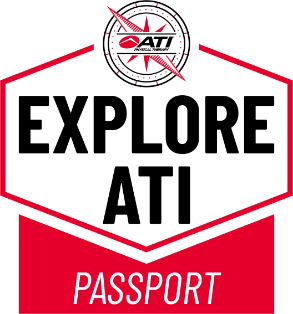What is the purpose of the 'PASSPORT' text?
Based on the screenshot, provide a one-word or short-phrase response.

reinforcing the concept of travel